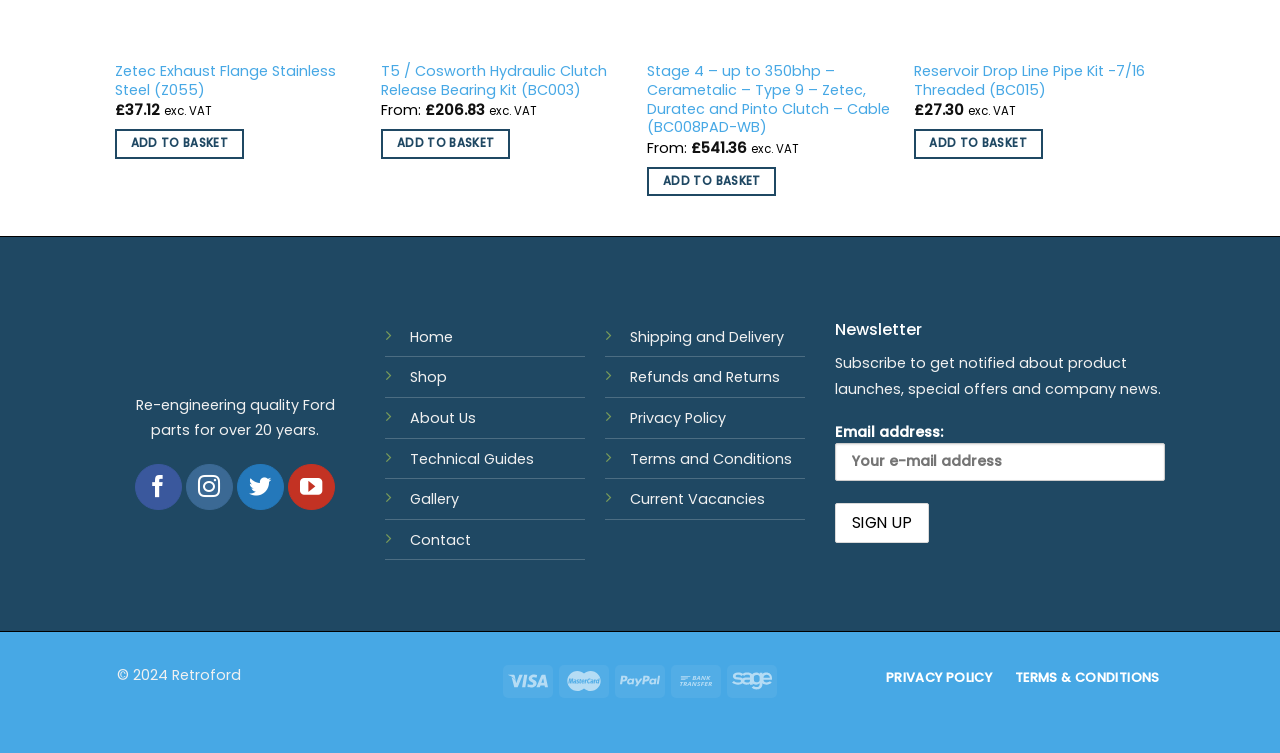Based on the description "Technical Guides", find the bounding box of the specified UI element.

[0.32, 0.593, 0.417, 0.624]